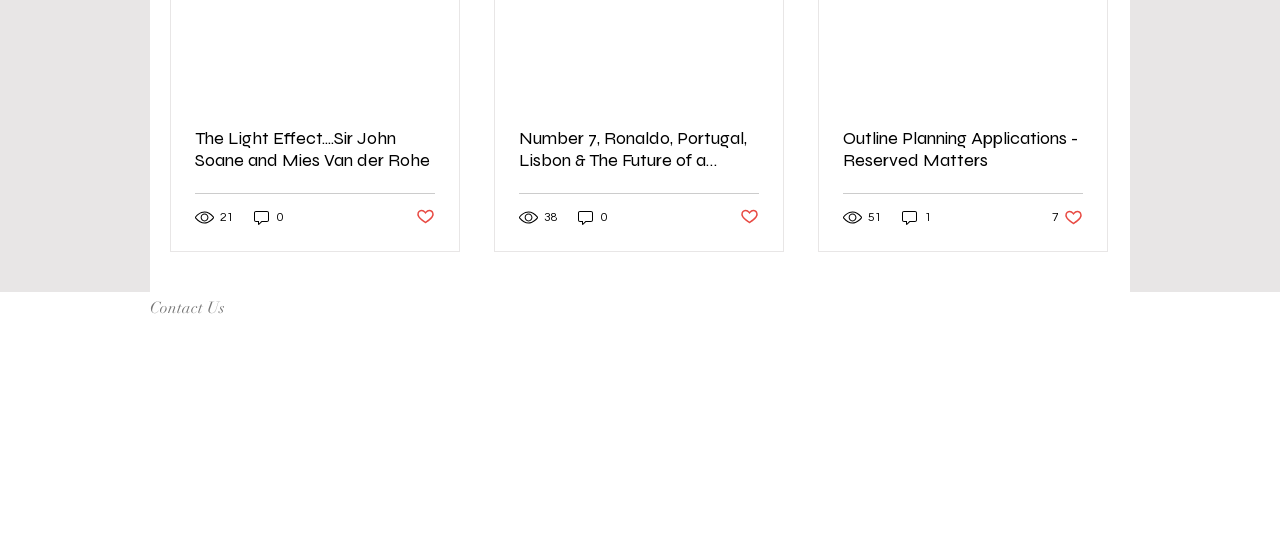Provide a single word or phrase to answer the given question: 
What is the link at the bottom of the page?

Contact Us